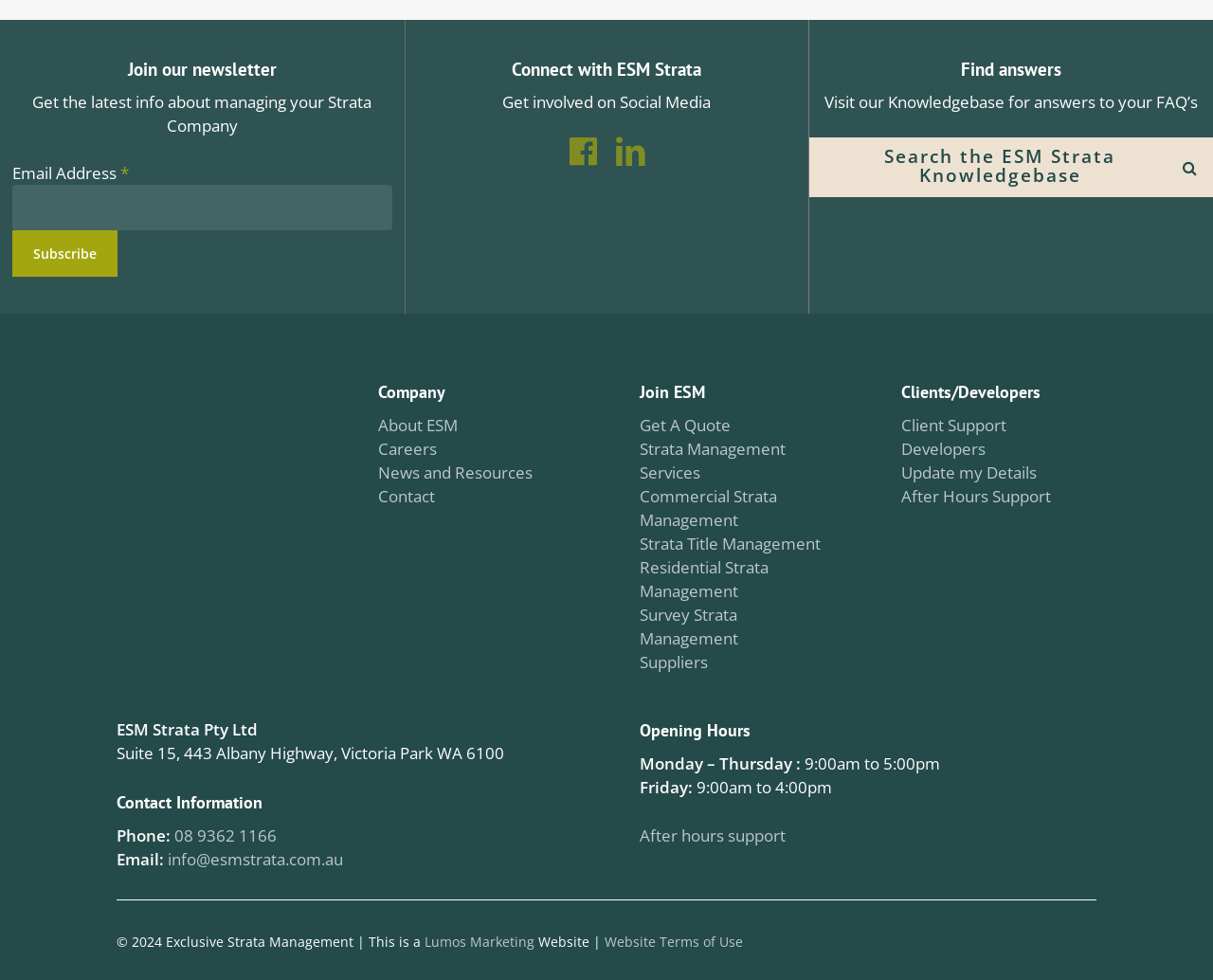Identify the bounding box coordinates for the UI element described as: "Careers". The coordinates should be provided as four floats between 0 and 1: [left, top, right, bottom].

[0.312, 0.447, 0.36, 0.469]